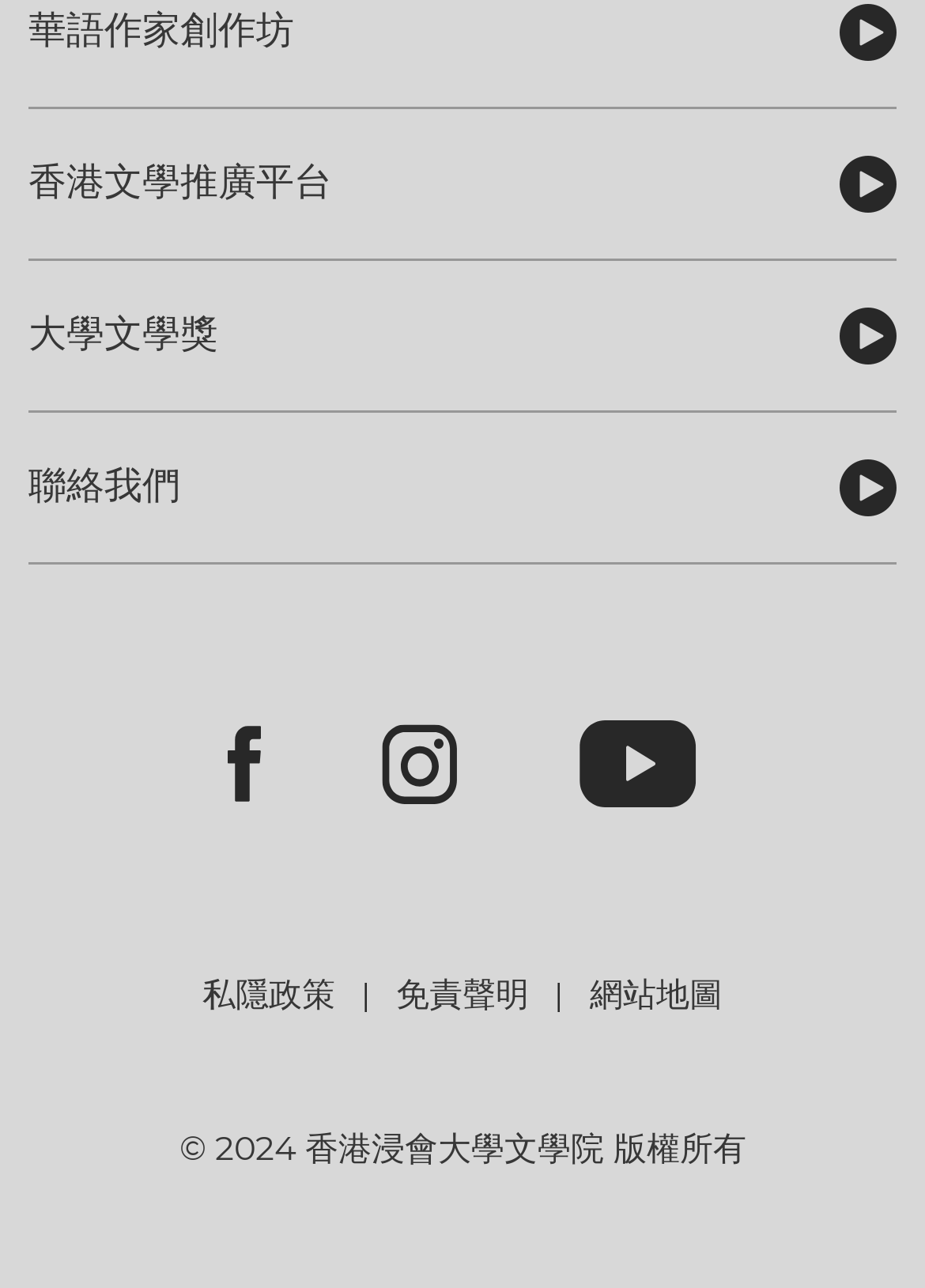Identify the bounding box coordinates for the element that needs to be clicked to fulfill this instruction: "visit 香港文學推廣平台". Provide the coordinates in the format of four float numbers between 0 and 1: [left, top, right, bottom].

[0.031, 0.085, 0.969, 0.203]